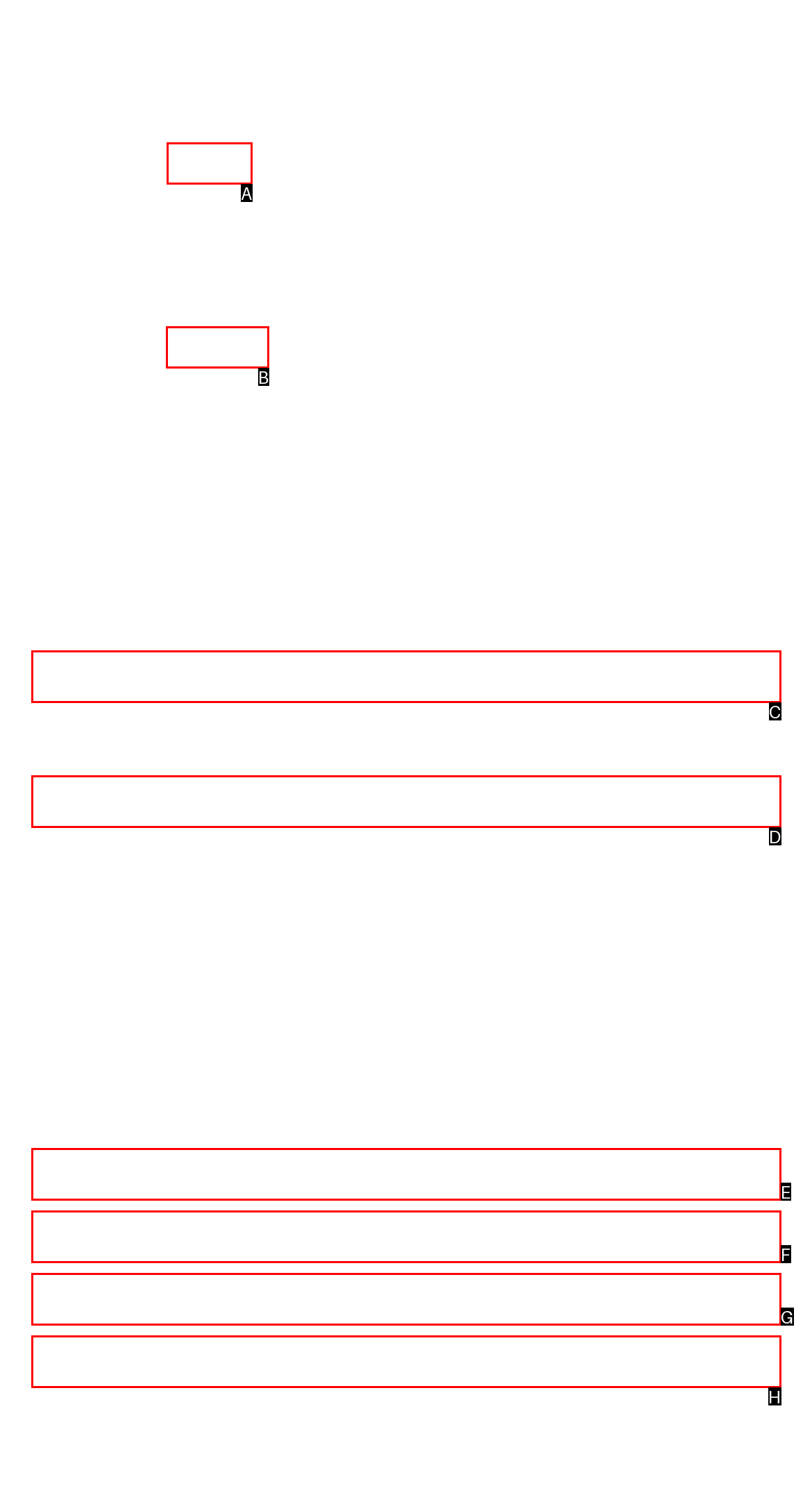Identify which lettered option to click to carry out the task: call the phone number. Provide the letter as your answer.

B